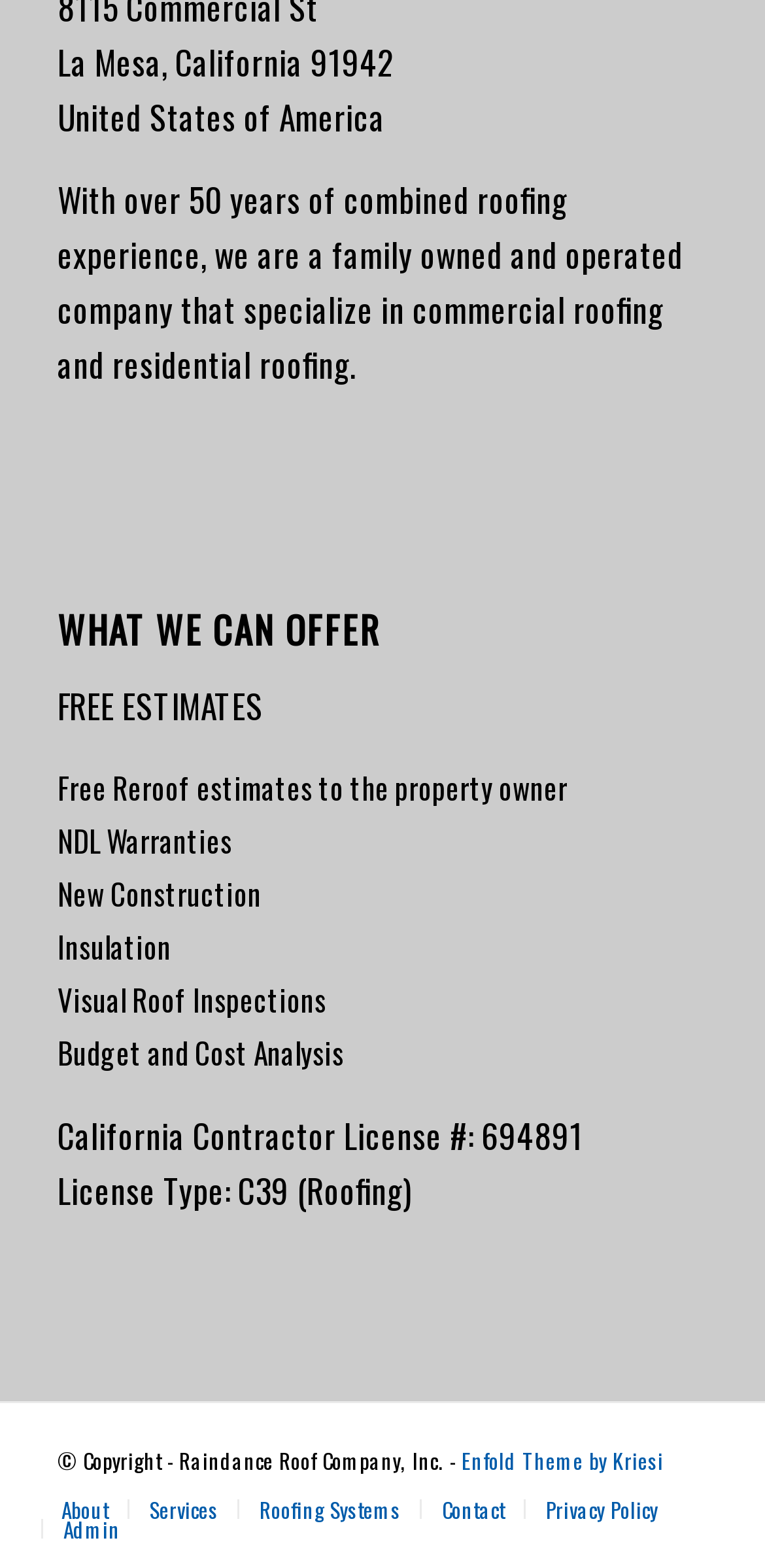What is the company's copyright information?
Refer to the image and answer the question using a single word or phrase.

Raindance Roof Company, Inc.